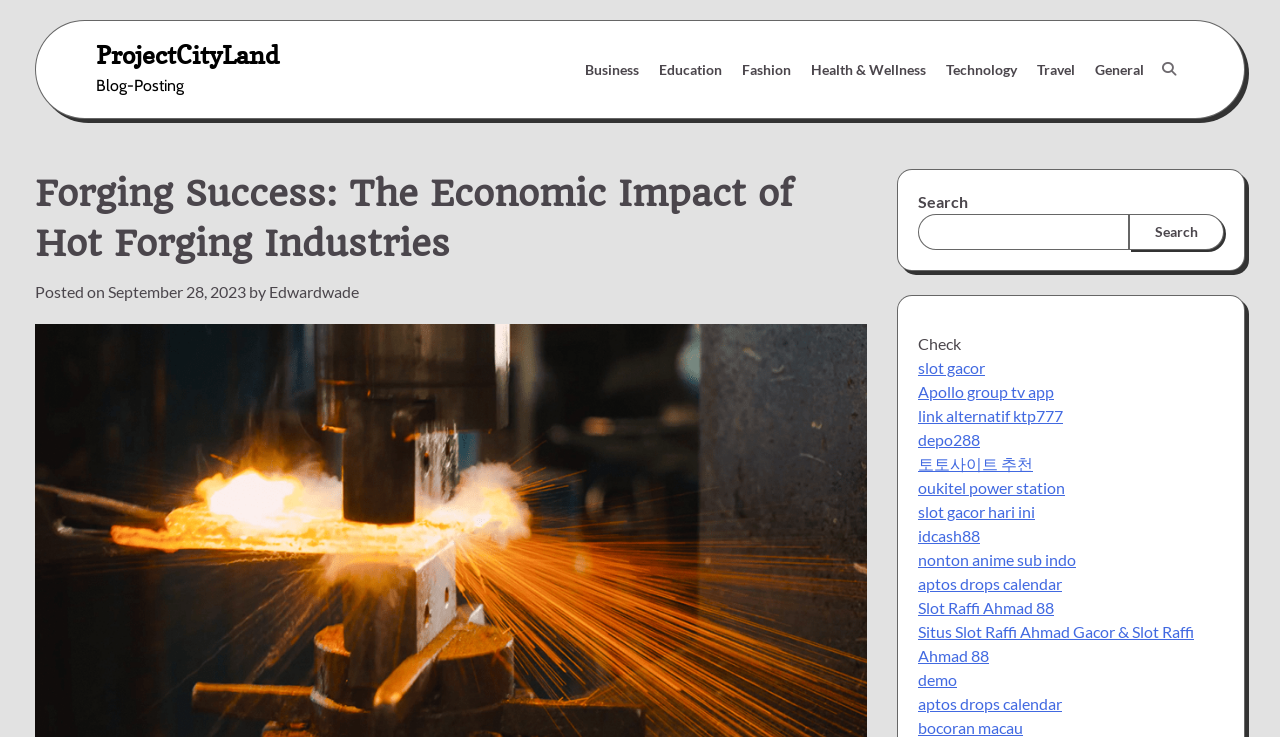Kindly determine the bounding box coordinates for the area that needs to be clicked to execute this instruction: "Read the blog post 'Forging Success: The Economic Impact of Hot Forging Industries'".

[0.027, 0.229, 0.677, 0.366]